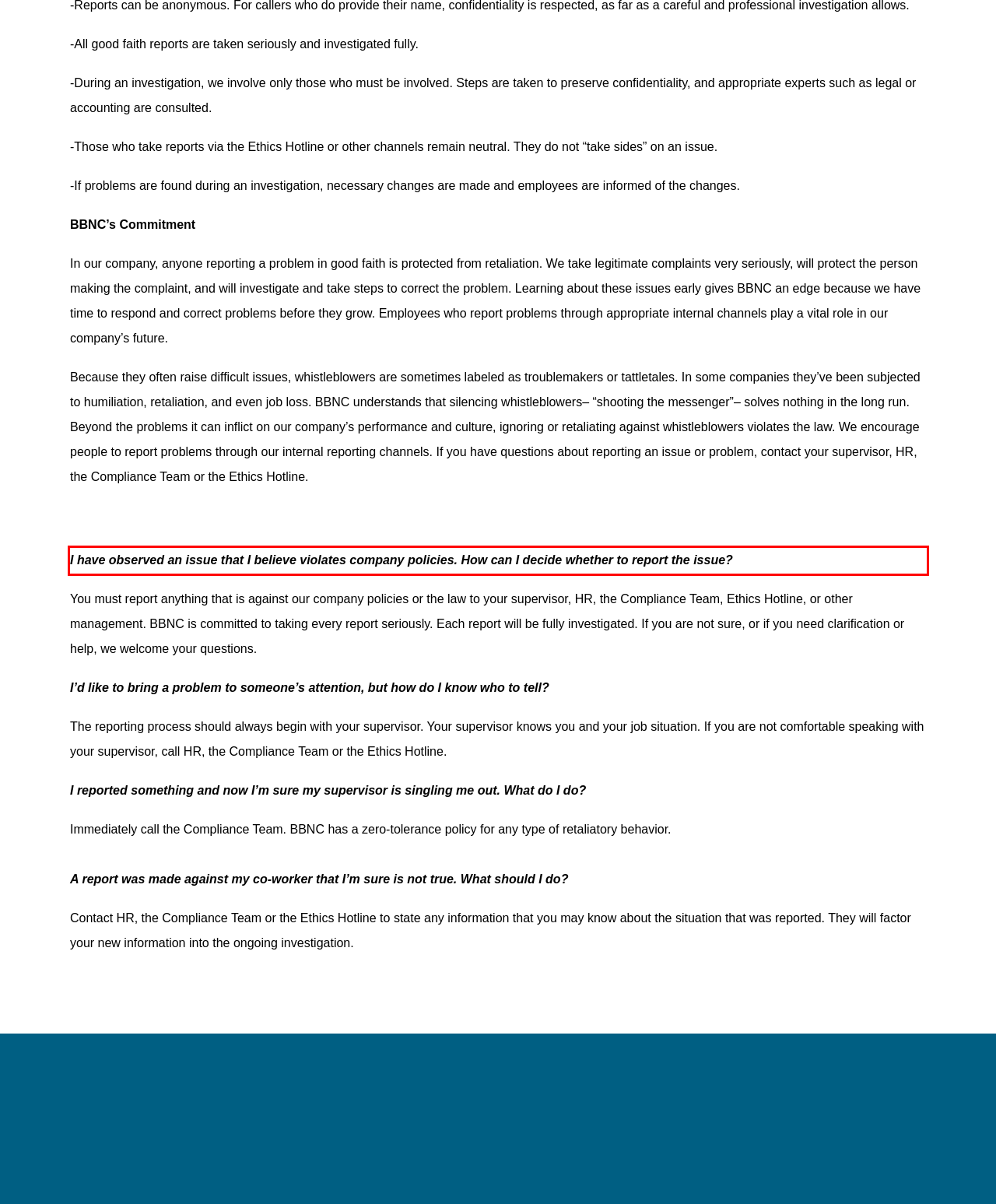Using the provided screenshot, read and generate the text content within the red-bordered area.

I have observed an issue that I believe violates company policies. How can I decide whether to report the issue?